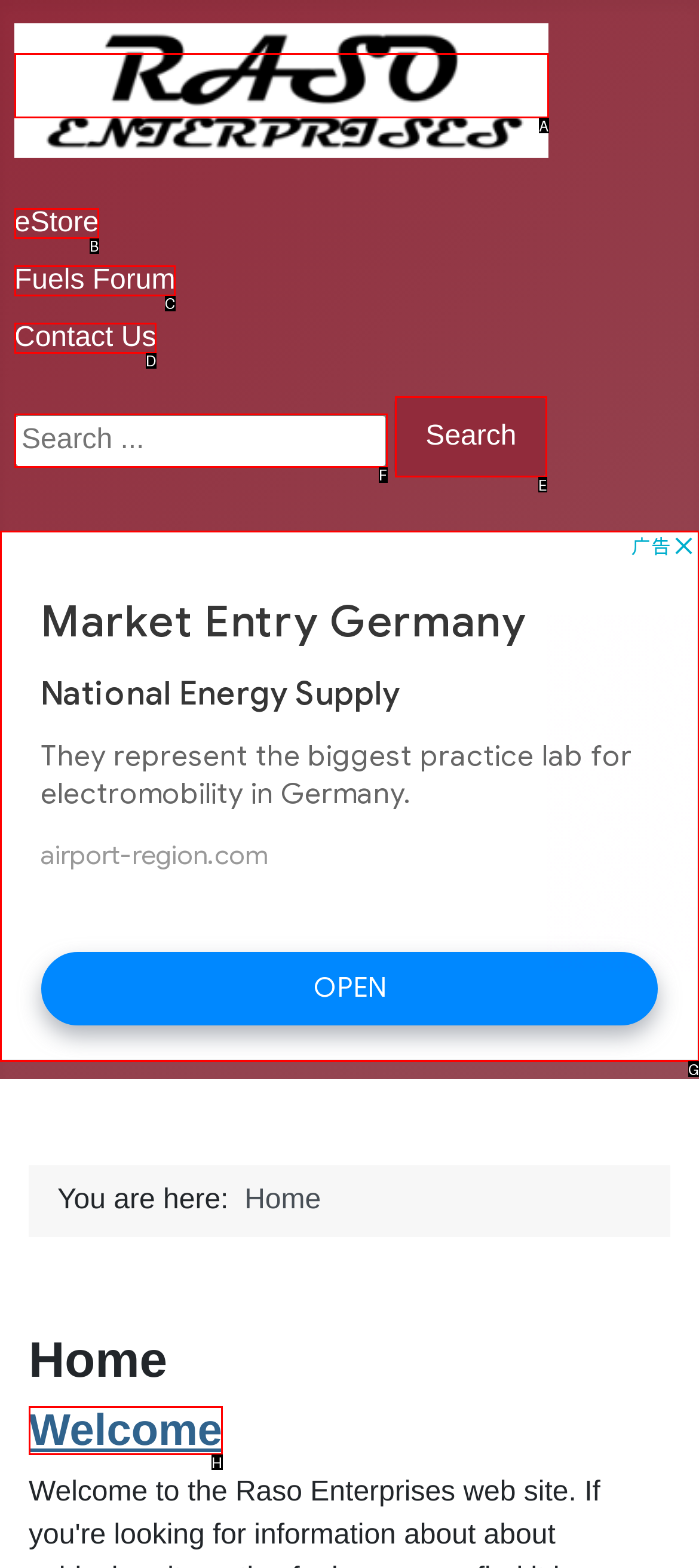Based on the element description: aria-label="Advertisement" name="aswift_3" title="Advertisement", choose the best matching option. Provide the letter of the option directly.

G